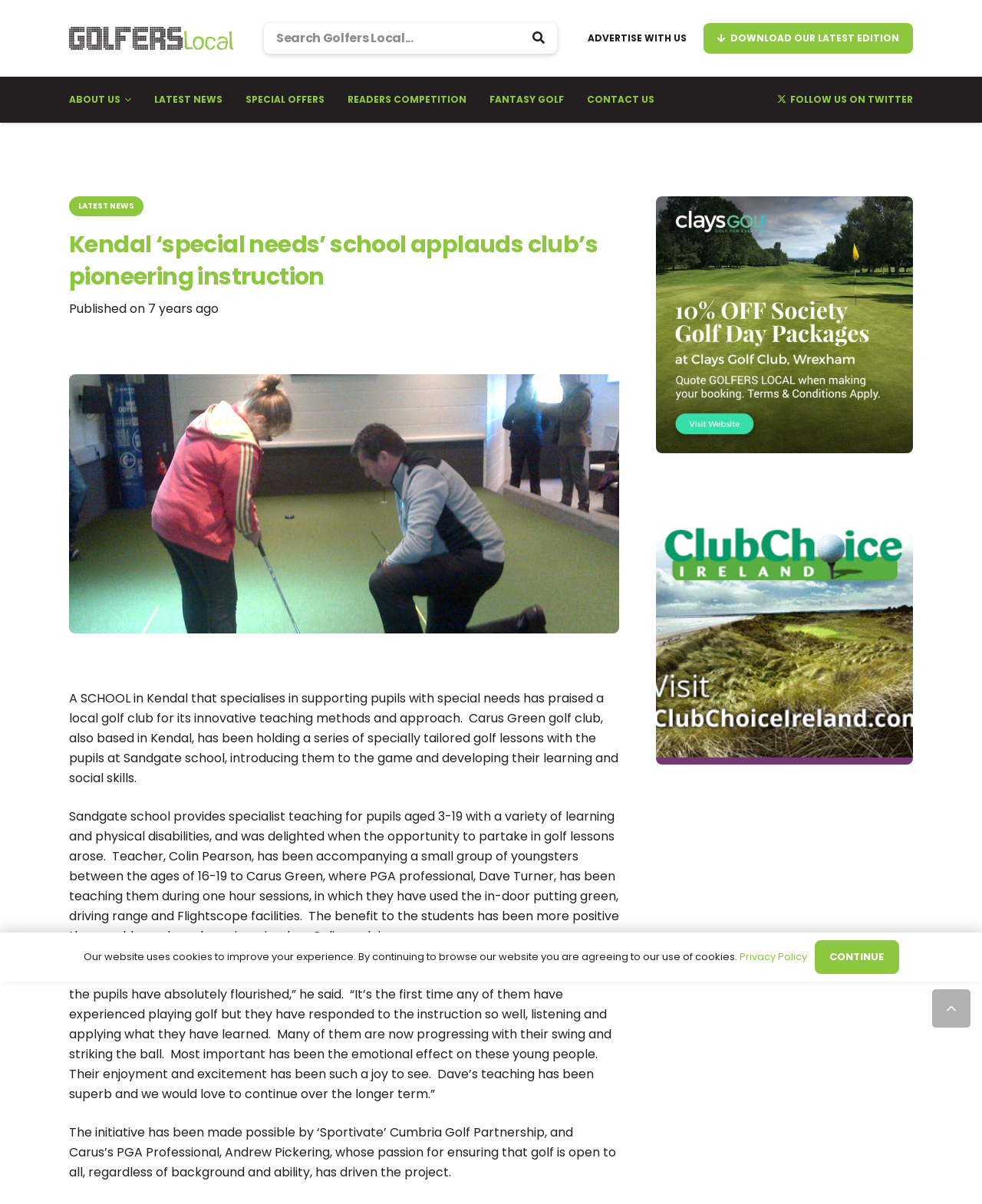Give an extensive and precise description of the webpage.

The webpage is about a news article from Golfers Local, with the title "Kendal ‘special needs’ school applauds club’s pioneering instruction". At the top left corner, there is a logo of Golfers Local, and next to it, a search bar with a search button. Below the search bar, there are several links to different sections of the website, including "ABOUT US", "LATEST NEWS", "SPECIAL OFFERS", and more.

The main content of the webpage is the news article, which is divided into several paragraphs. The article is about a school in Kendal that specializes in supporting pupils with special needs, and how they have been working with a local golf club to provide golf lessons to the students. The article includes quotes from a teacher at the school, who praises the golf club's innovative teaching methods and the positive impact it has had on the students.

On the right side of the webpage, there are several links to other articles or websites, including a link to download the latest edition of Golfers Local. At the bottom of the webpage, there is a button to go back to the top of the page, and a notice about the website's use of cookies, with a link to the privacy policy.

There are a total of 6 links to other articles or websites on the right side of the webpage, and 7 links to different sections of the website at the top. There is also an image of a Twitter logo, indicating that the website has a Twitter account.